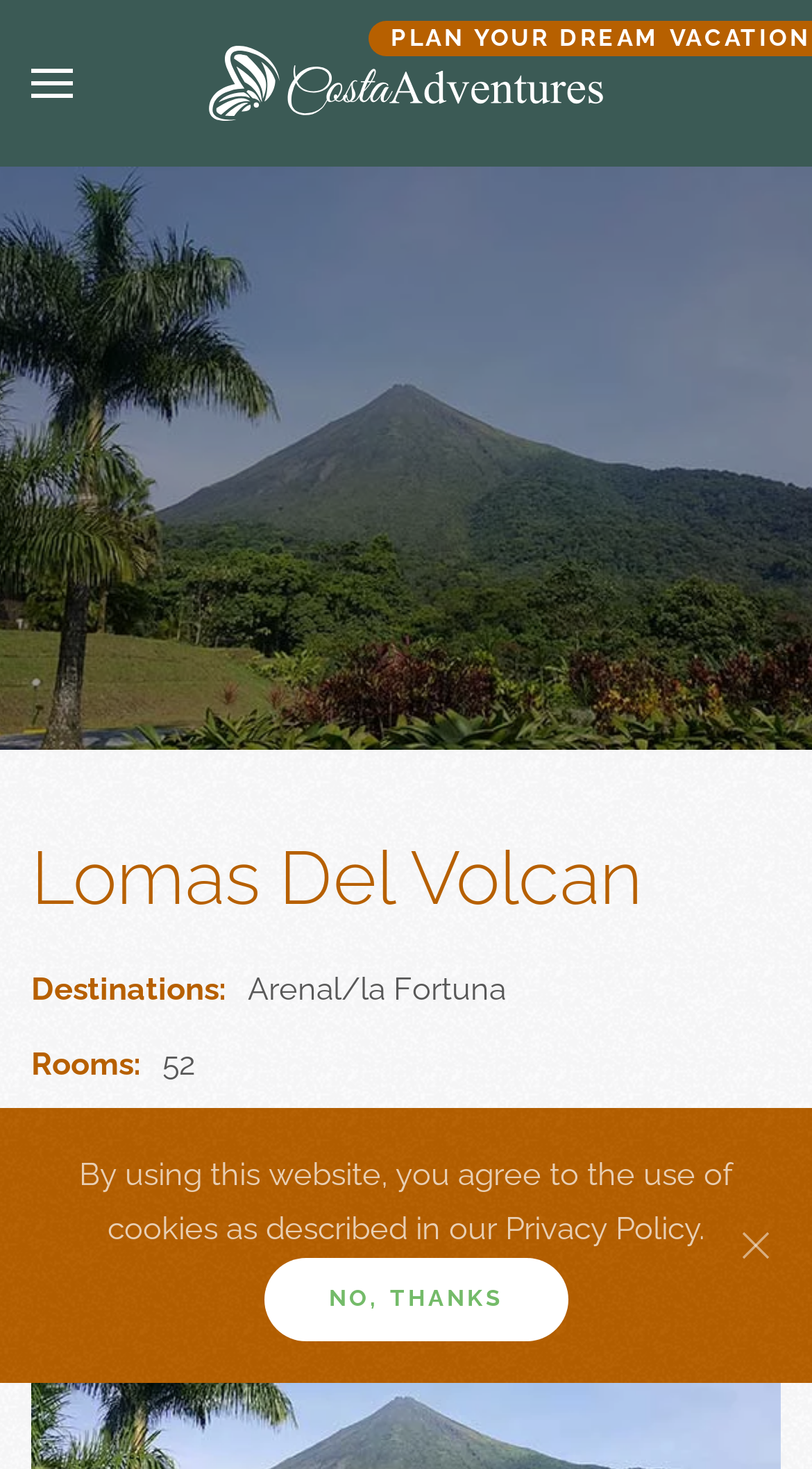Determine the bounding box for the UI element as described: "aria-label="Back to home"". The coordinates should be represented as four float numbers between 0 and 1, formatted as [left, top, right, bottom].

[0.244, 0.0, 0.756, 0.113]